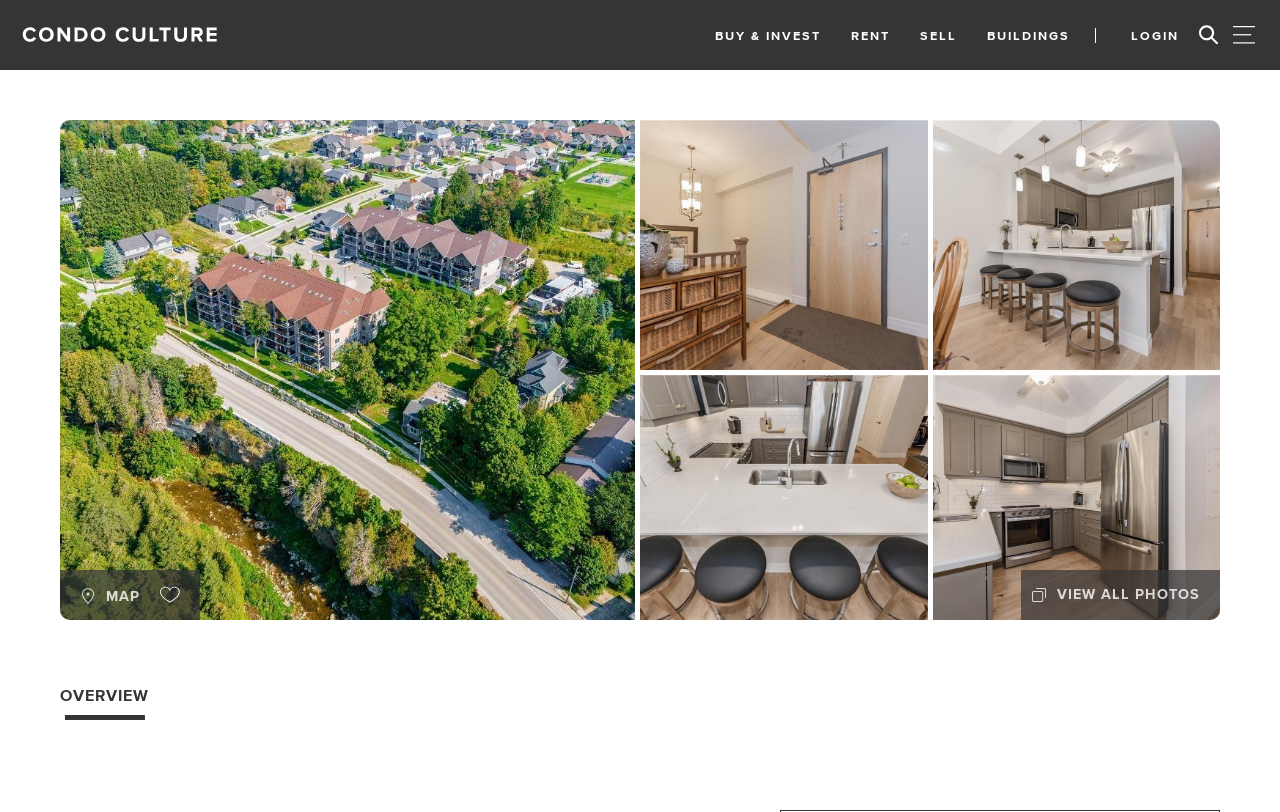Using the webpage screenshot, locate the HTML element that fits the following description and provide its bounding box: "parent_node: BUY & INVEST".

[0.016, 0.034, 0.172, 0.053]